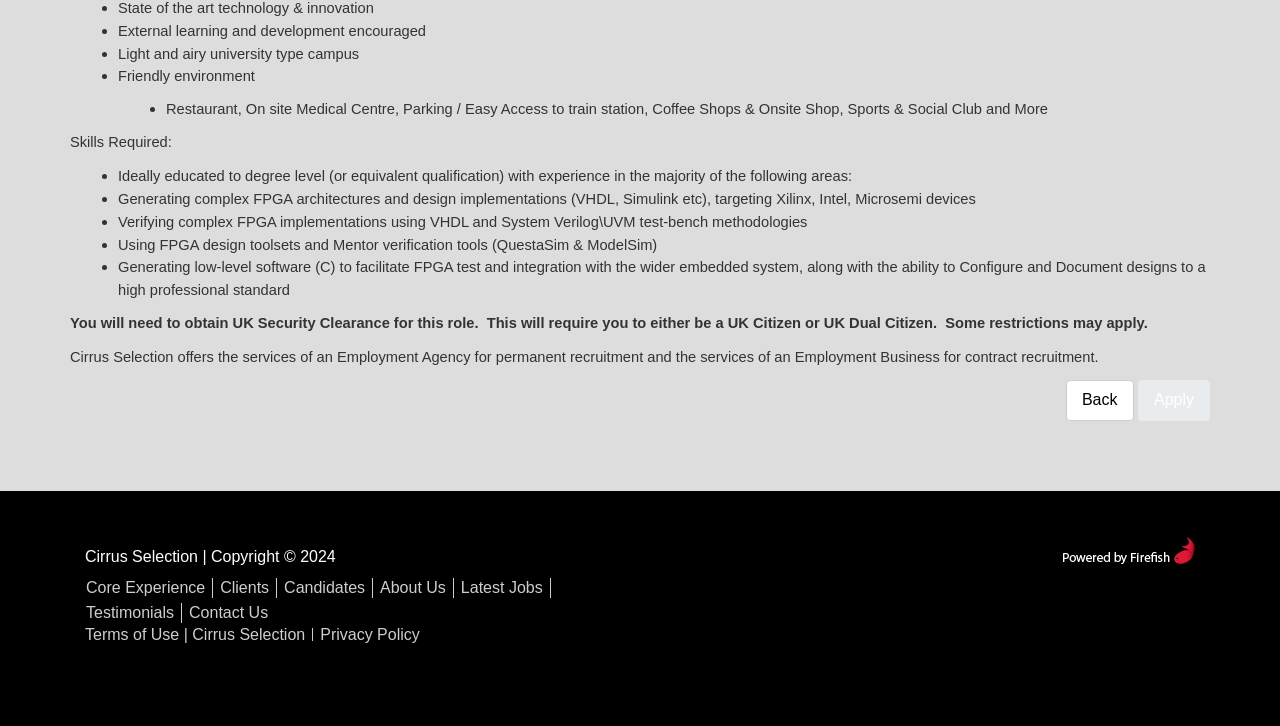What type of environment is described?
Look at the image and respond with a single word or a short phrase.

Friendly